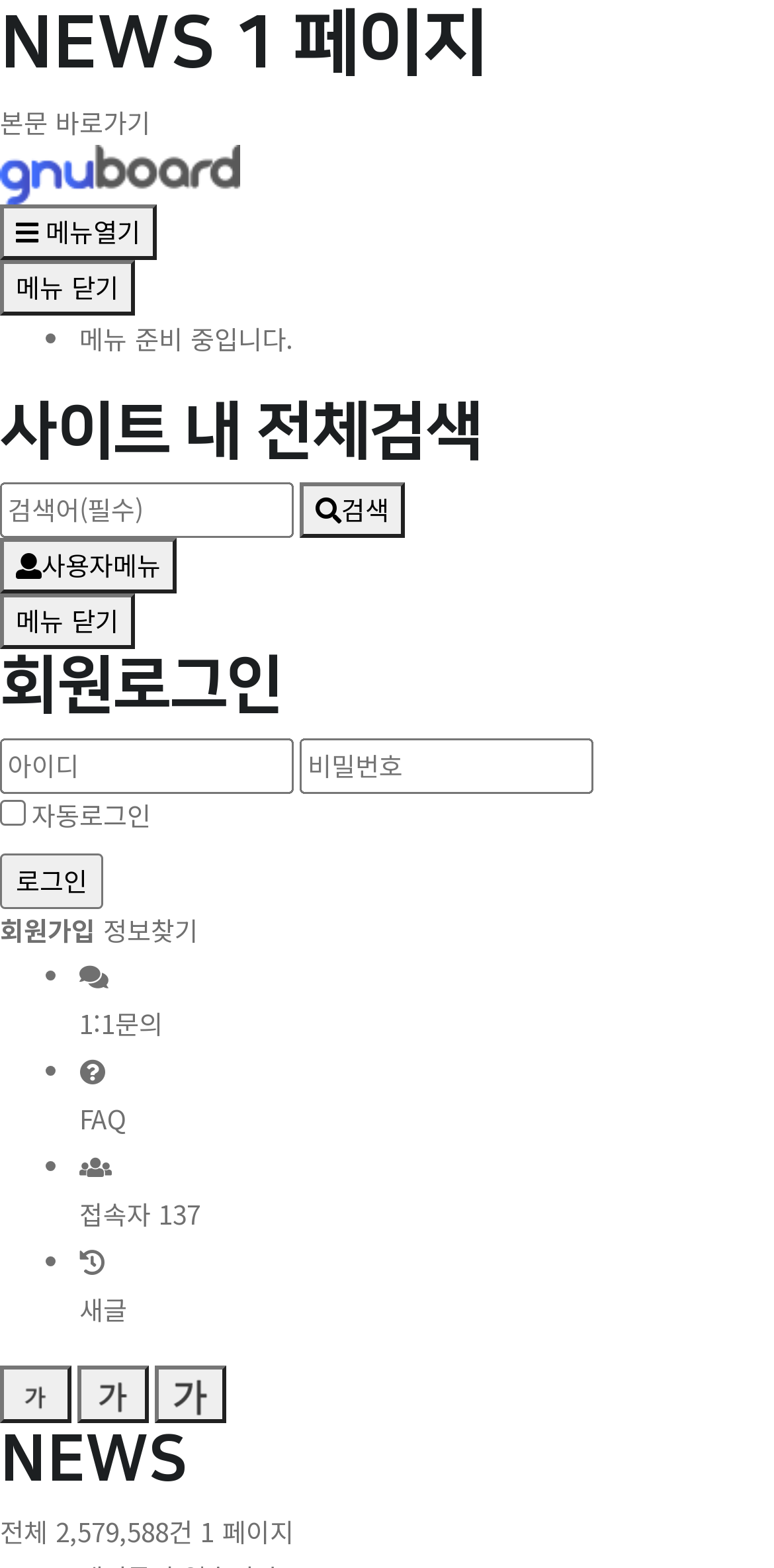Write a detailed summary of the webpage.

This webpage appears to be a news portal with various features and functionalities. At the top, there is a heading that reads "NEWS 1 페이지" and a link to "(주)일신제어" accompanied by an image. Below this, there are two buttons, "메뉴열기" and "메뉴 닫기", which suggest that the menu can be toggled open and closed.

To the right of these buttons, there is a list marker followed by a static text that reads "메뉴 준비 중입니다." (Menu preparation in progress). Further down, there is a heading that says "사이트 내 전체검색" (Site-wide search), accompanied by a textbox to input search queries and a search button.

Below this search feature, there are several buttons, including "사용자메뉴", "메뉴 닫기", and a complementary section that contains a heading "회원로그인" (Member login). This section has a group of form elements, including textboxes for ID and password, a checkbox for automatic login, and a login button. There are also links to "회원가입" (Sign up) and "정보찾기" (Find information).

The webpage also features a list of links, each preceded by a list marker, including "1:1문의" (1:1 inquiry), "FAQ", "접속자 137" (137 users connected), and "새글" (New post). At the bottom of the page, there are three buttons with images, labeled "기본" (Default), "크게" (Large), and "더크게" (Even larger), which may be used to adjust the font size or layout of the page.

Finally, there is a heading that reads "NEWS" and two static texts that display the total number of news articles (2,579,588) and the current page number (1).